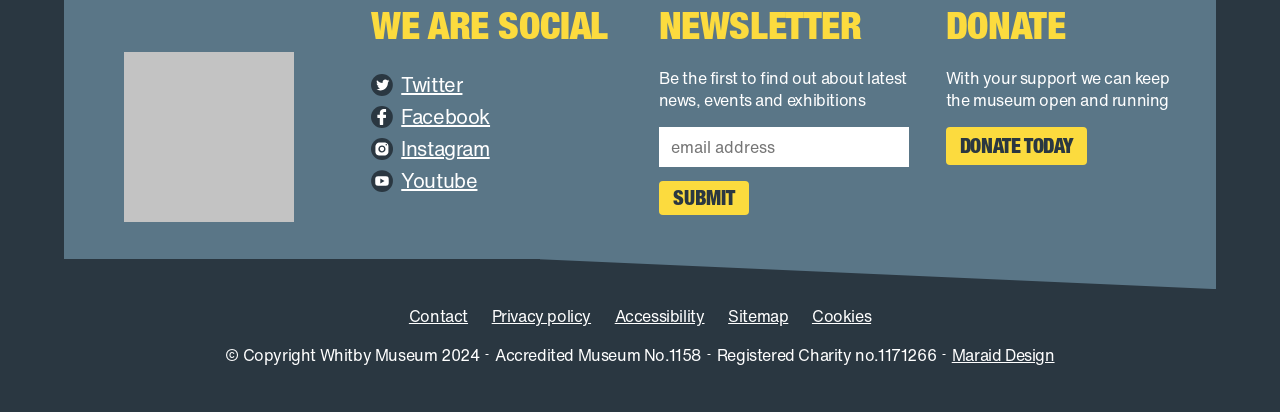What is the charity registration number of the museum?
Refer to the image and provide a one-word or short phrase answer.

1171266